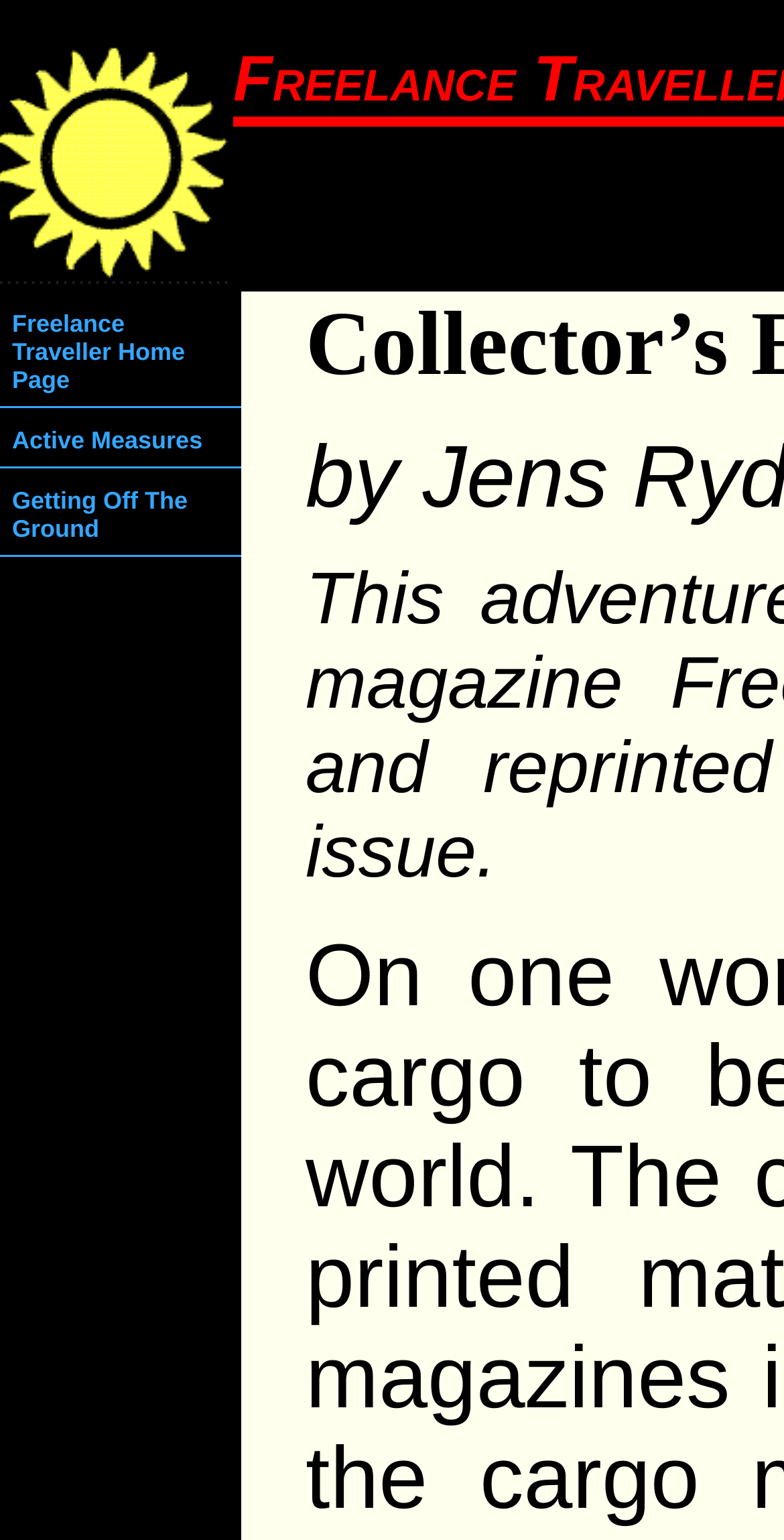Identify the bounding box coordinates for the UI element that matches this description: "Active Measures".

[0.0, 0.27, 0.308, 0.305]